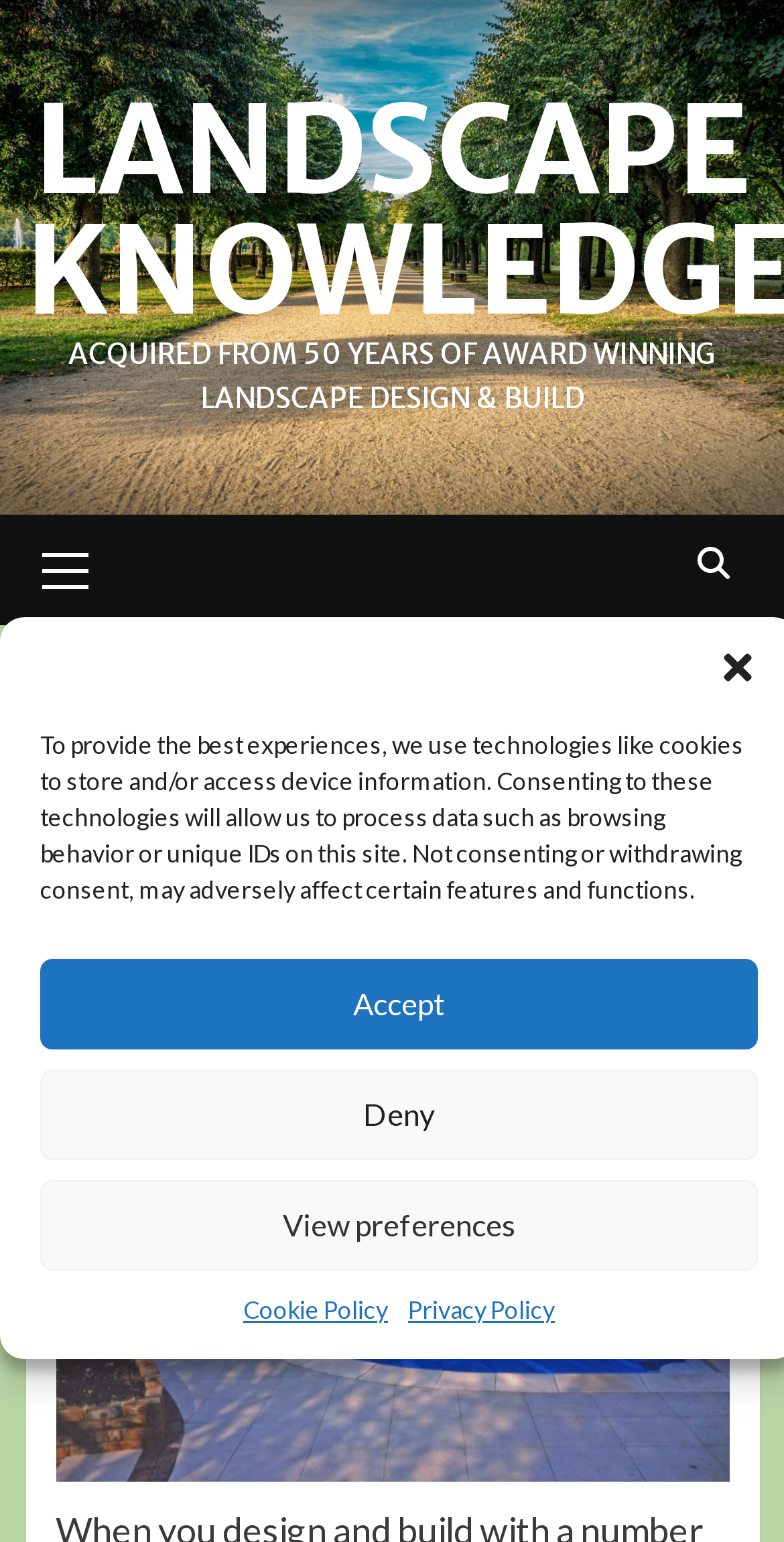Determine the bounding box for the HTML element described here: "Landscapes & Gardens". The coordinates should be given as [left, top, right, bottom] with each number being a float between 0 and 1.

[0.527, 0.47, 0.896, 0.493]